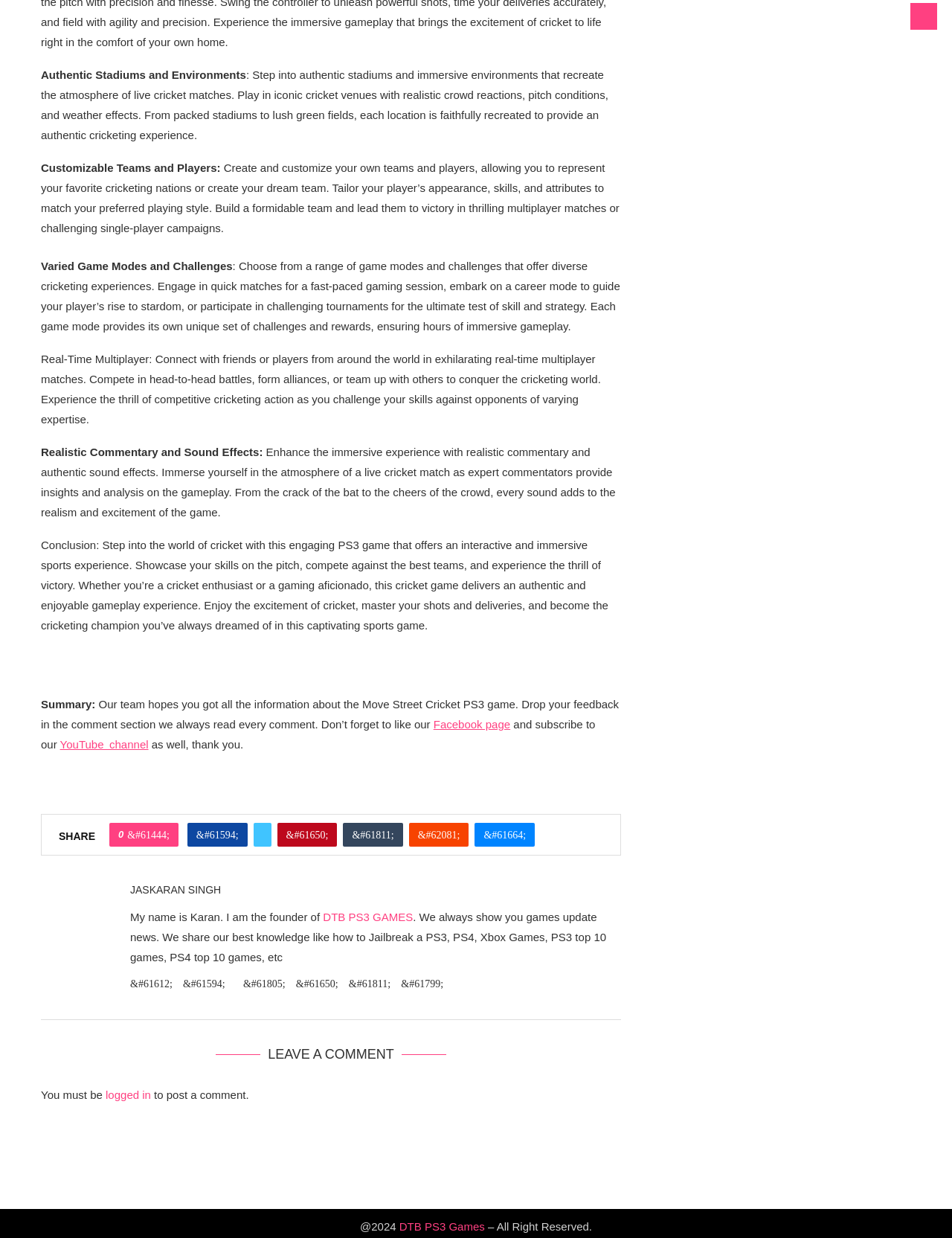Determine the bounding box coordinates for the HTML element mentioned in the following description: "DTB PS3 GAMES". The coordinates should be a list of four floats ranging from 0 to 1, represented as [left, top, right, bottom].

[0.339, 0.736, 0.434, 0.746]